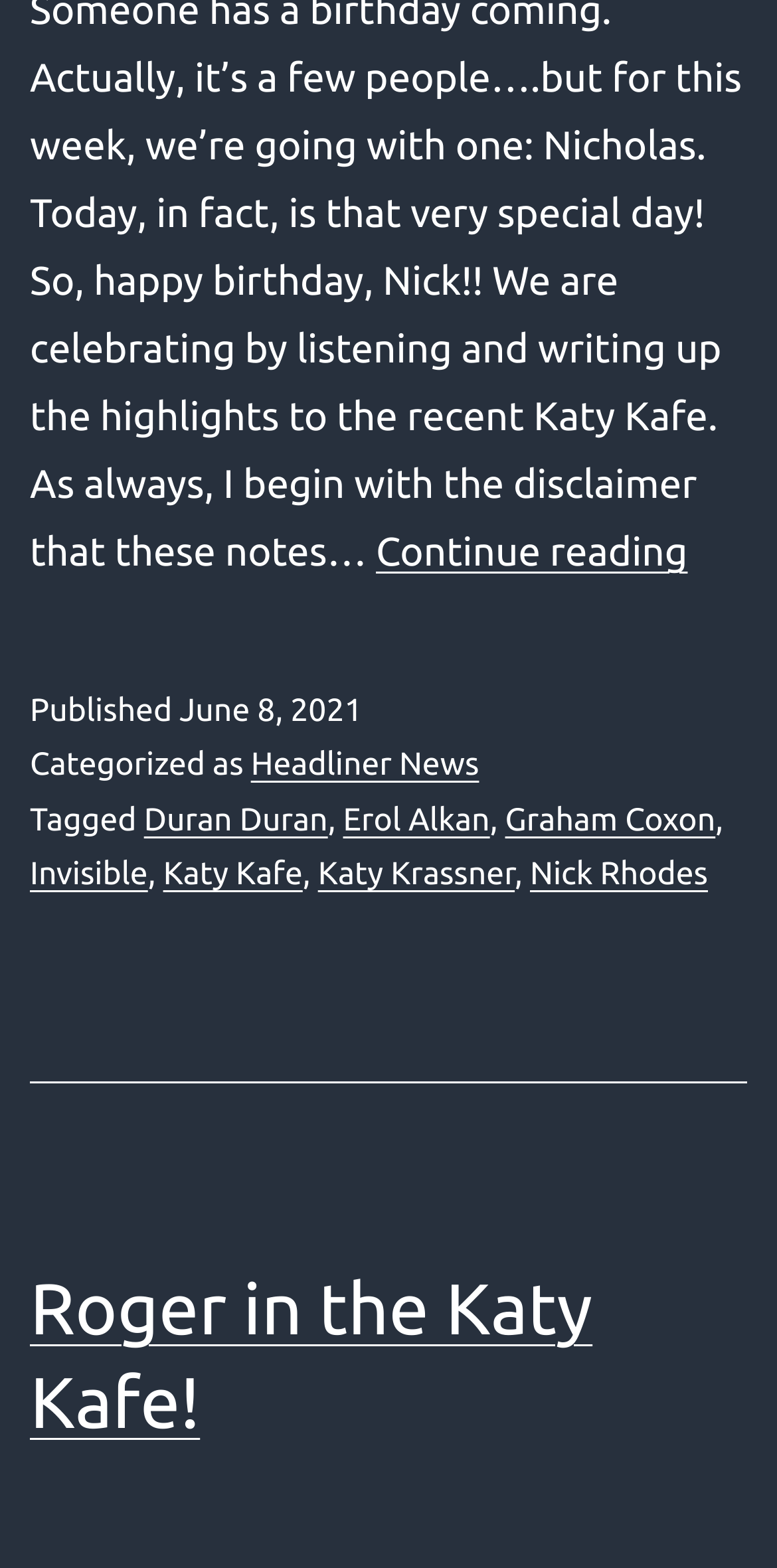Please determine the bounding box coordinates of the section I need to click to accomplish this instruction: "Explore the Headliner News category".

[0.323, 0.477, 0.617, 0.5]